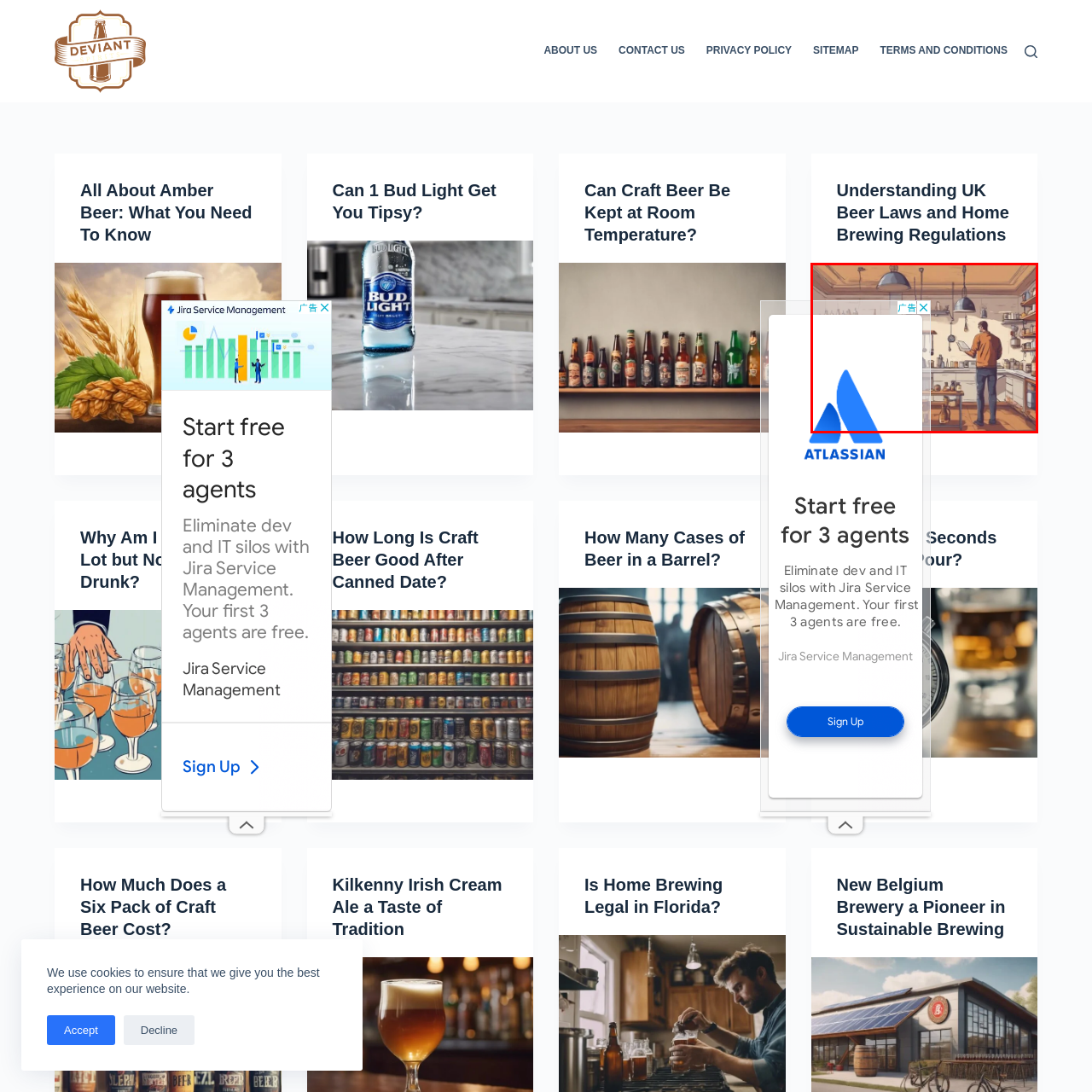Examine the portion of the image marked by the red rectangle, What color is the person's sweater? Answer concisely using a single word or phrase.

Orange